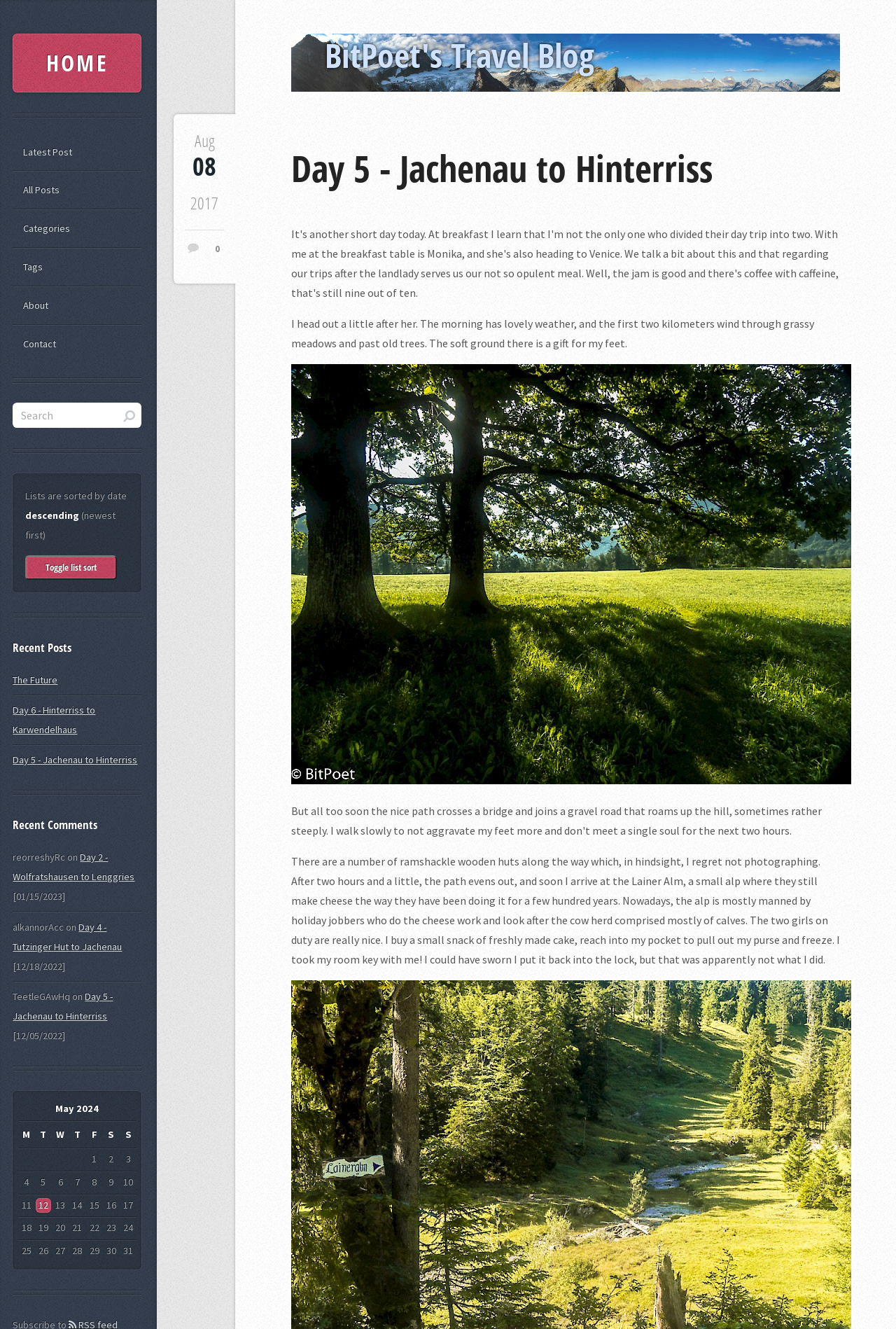Pinpoint the bounding box coordinates of the element that must be clicked to accomplish the following instruction: "Check the calendar for May 2024". The coordinates should be in the format of four float numbers between 0 and 1, i.e., [left, top, right, bottom].

[0.02, 0.826, 0.153, 0.95]